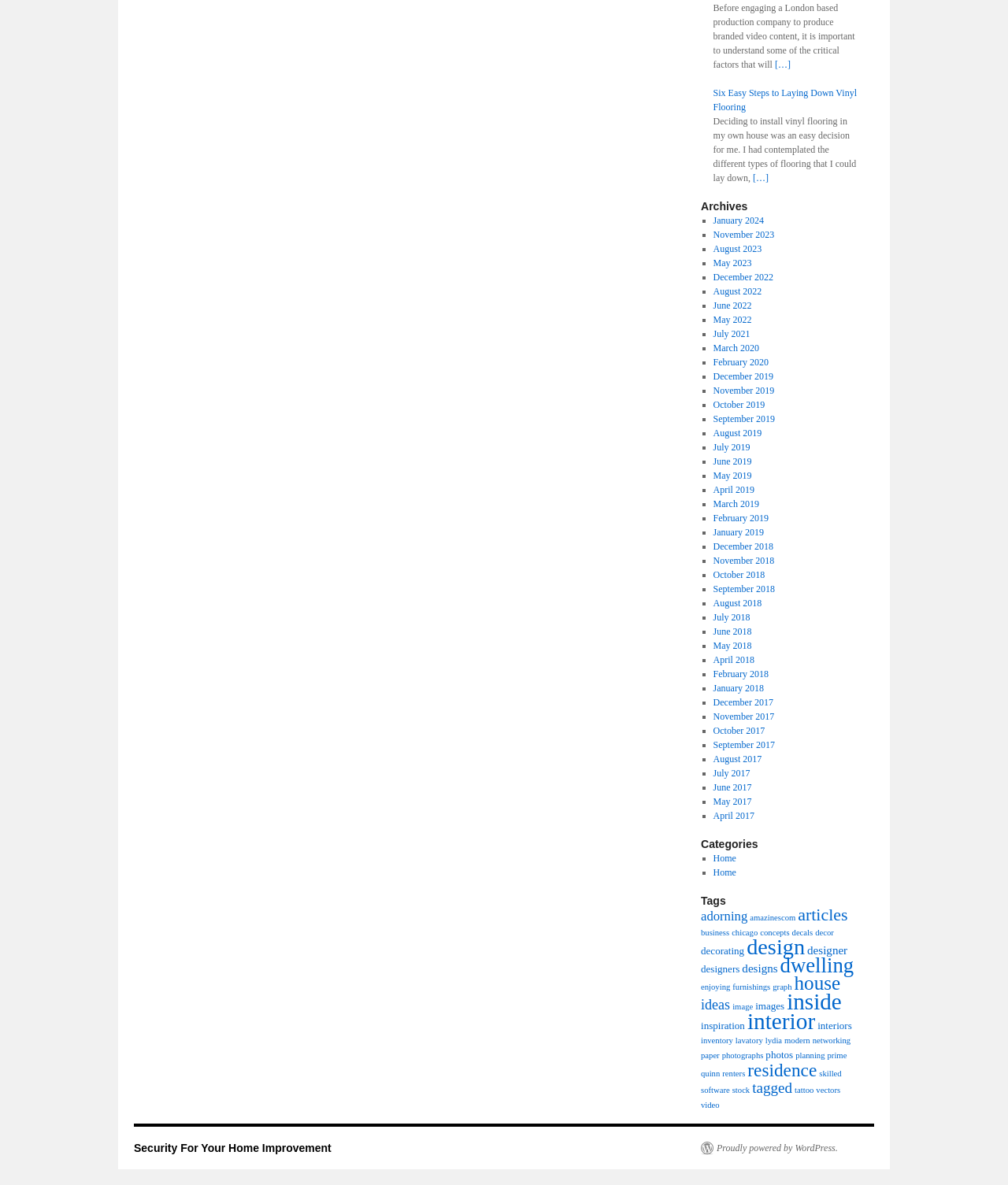Identify the bounding box coordinates of the clickable section necessary to follow the following instruction: "Click on the link 'January 2024'". The coordinates should be presented as four float numbers from 0 to 1, i.e., [left, top, right, bottom].

[0.707, 0.181, 0.758, 0.191]